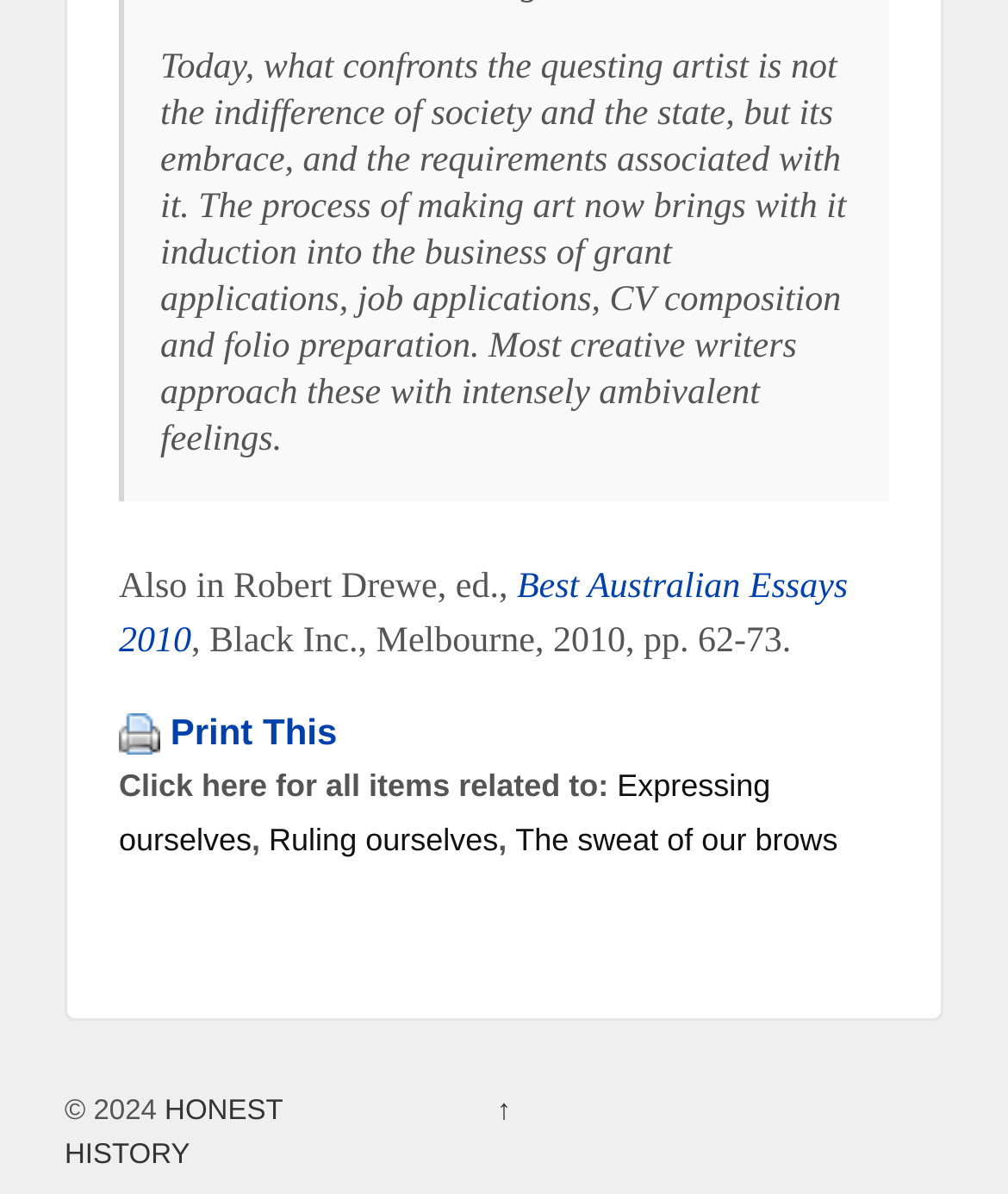Please give a concise answer to this question using a single word or phrase: 
What is the topic of the essay?

Expressing ourselves